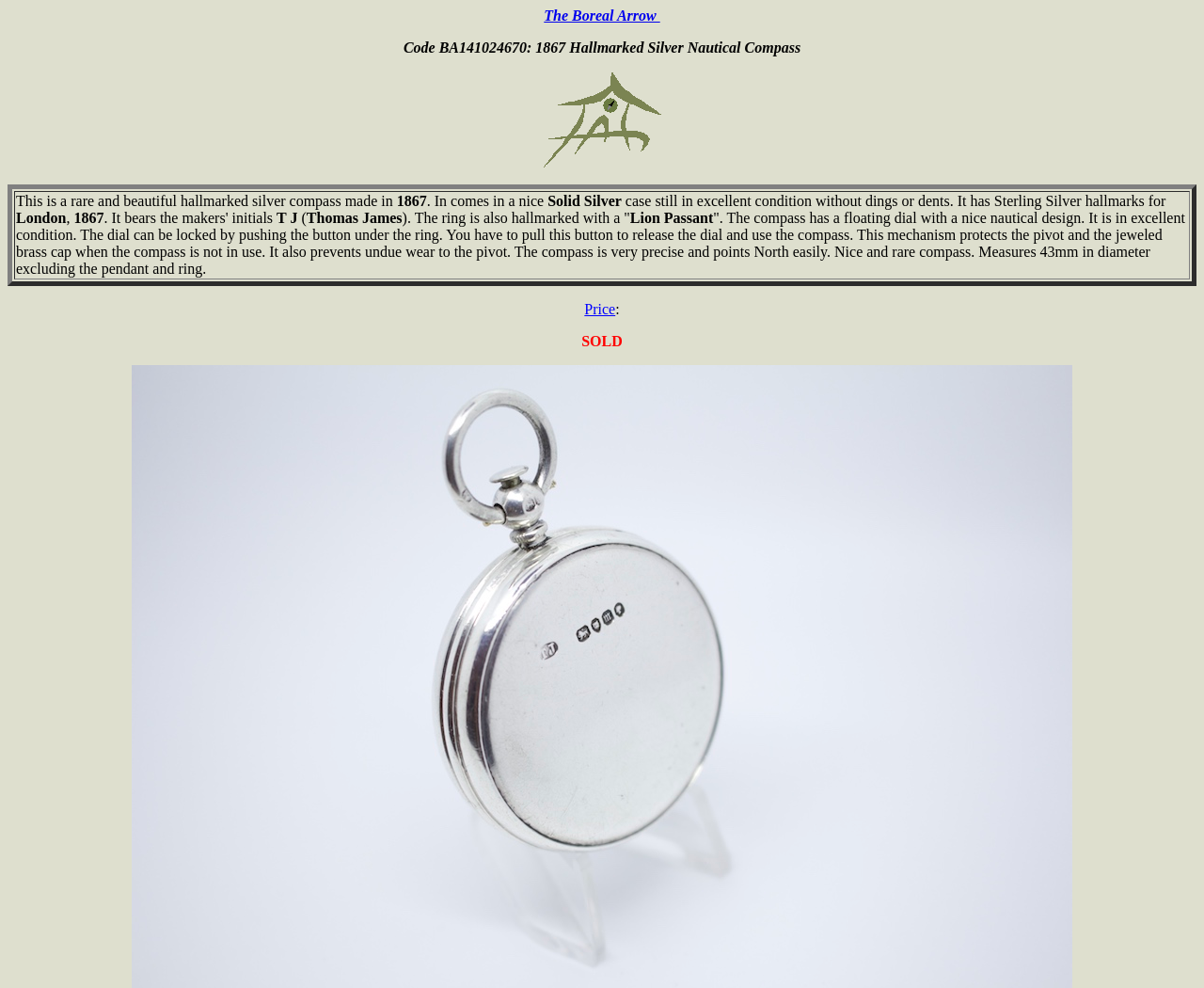What is the current status of the compass?
Craft a detailed and extensive response to the question.

The text 'SOLD' is displayed on the webpage, indicating that the compass is no longer available for purchase.